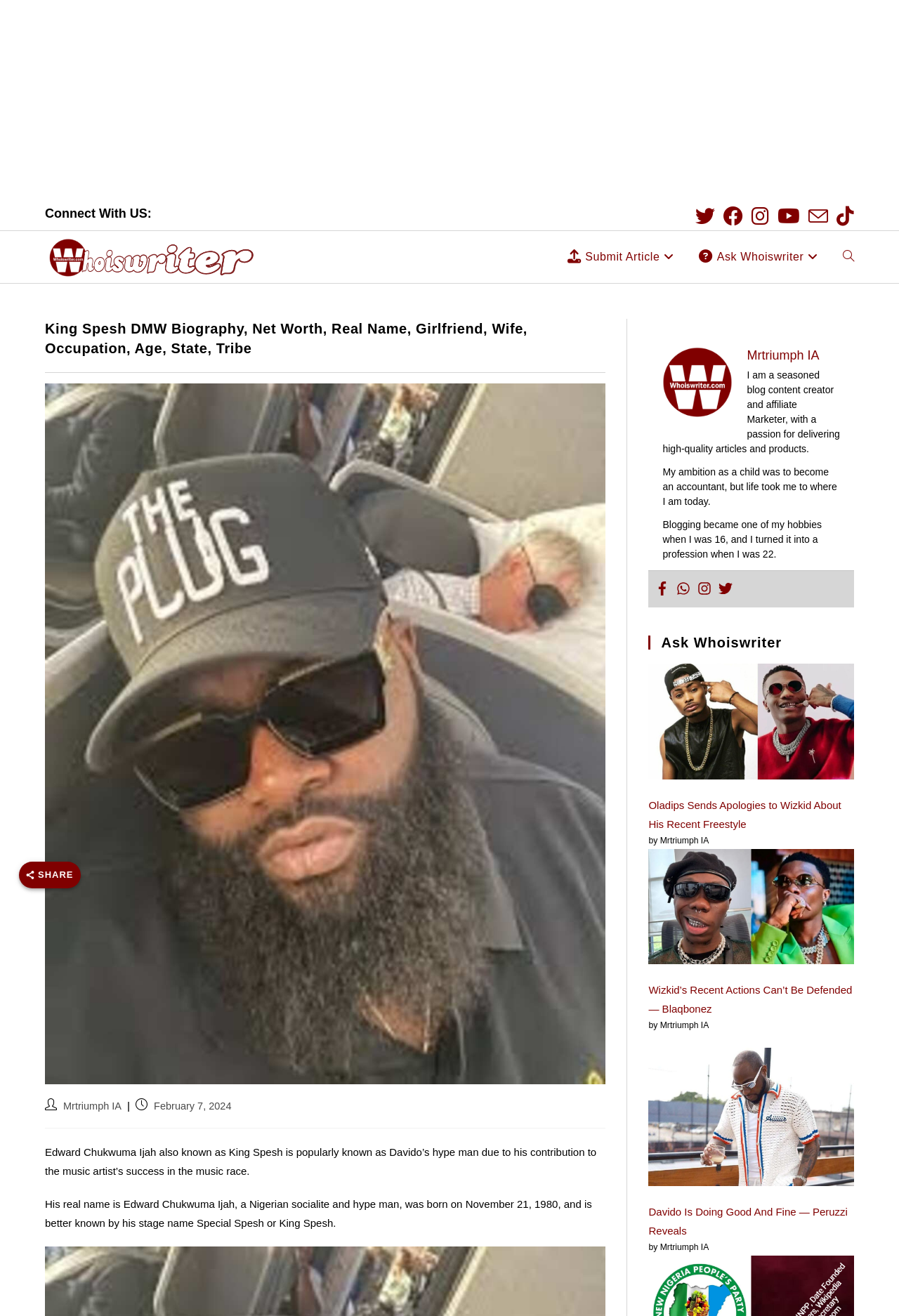What is the name of the music artist King Spesh contributed to?
Look at the image and answer the question using a single word or phrase.

Davido